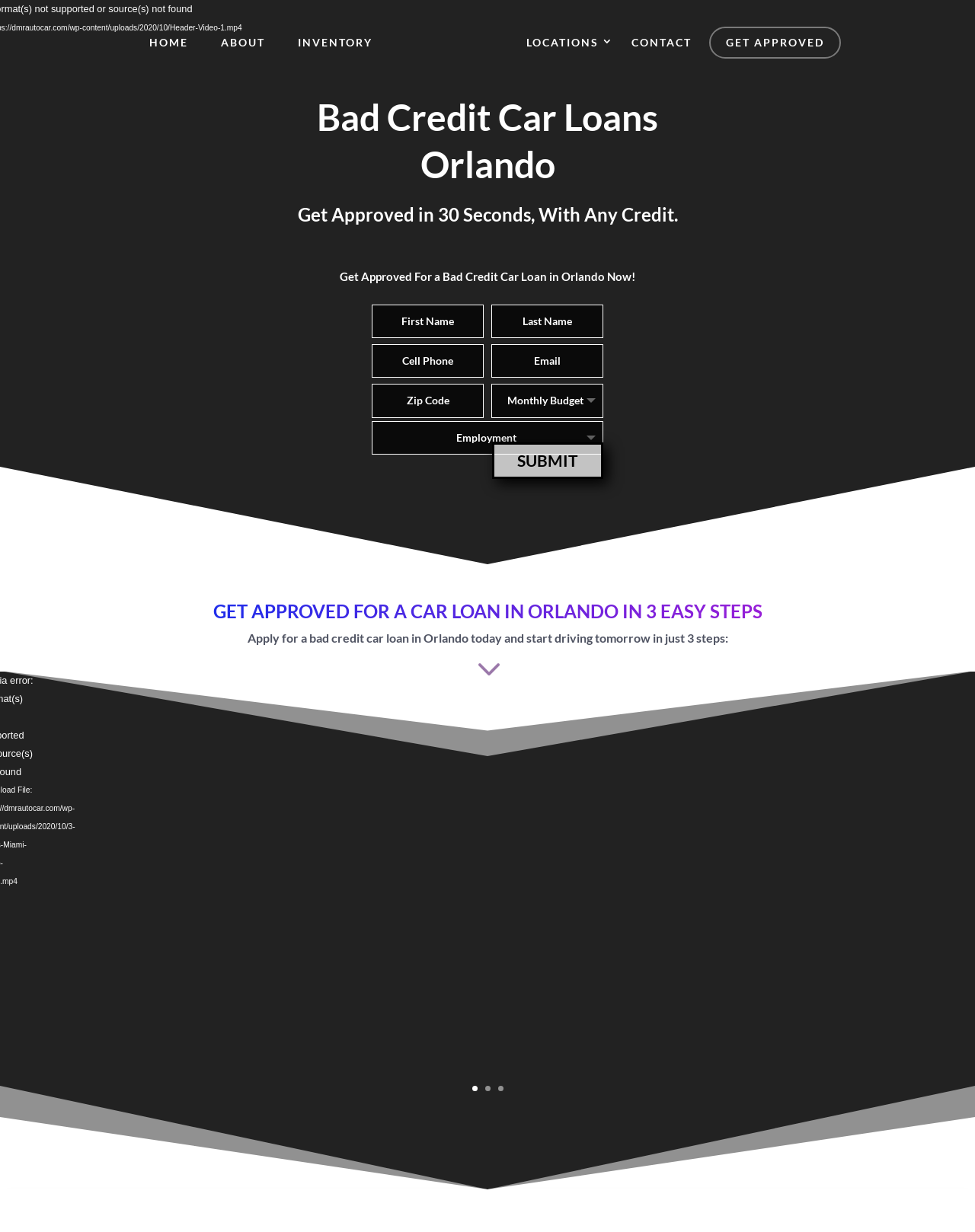Based on the image, provide a detailed response to the question:
How many steps are there to get approved for a car loan?

I found a heading that says 'GET APPROVED FOR A CAR LOAN IN ORLANDO IN 3 EASY STEPS' and a layout table with step-by-step instructions, which indicates that there are 3 steps to get approved for a car loan.